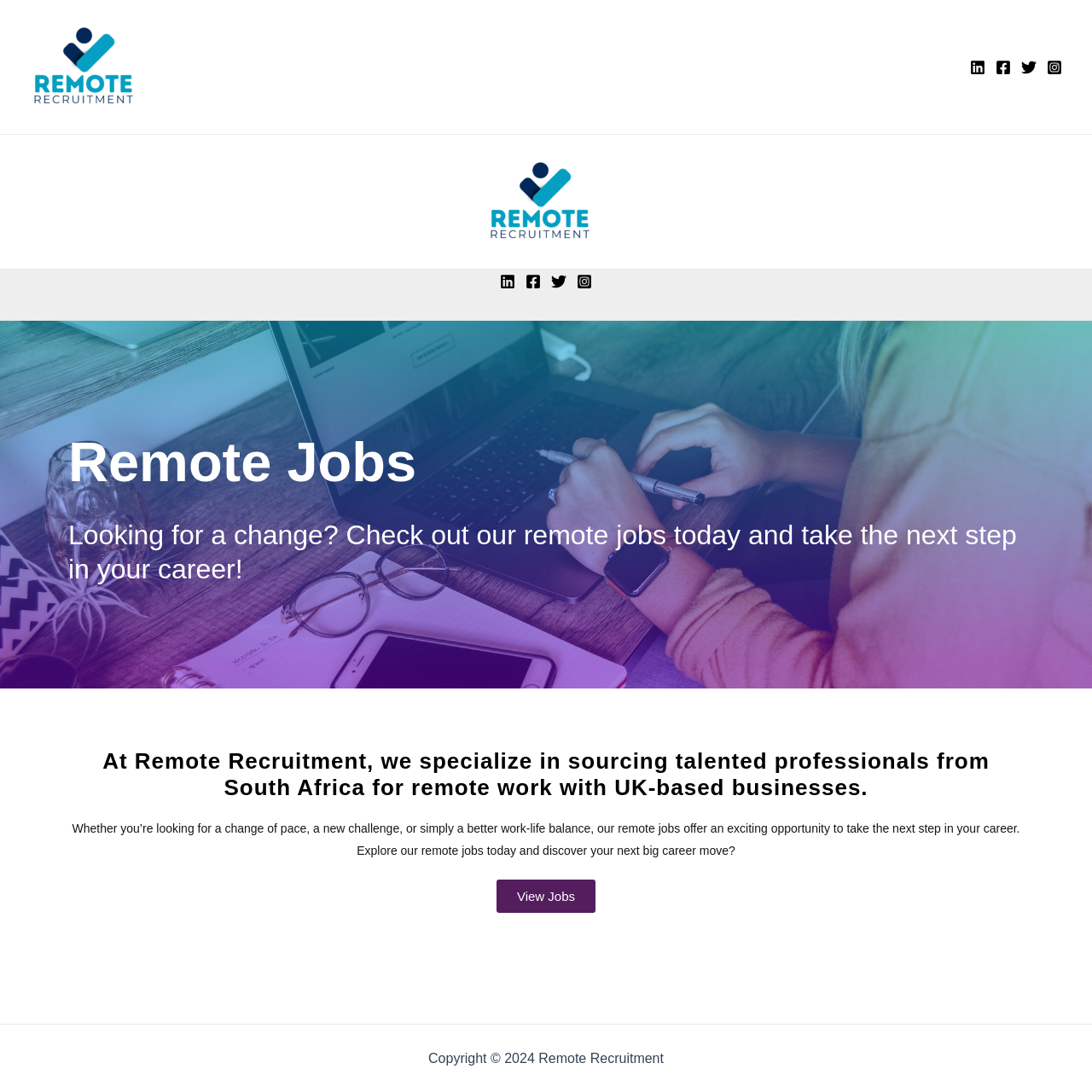Given the following UI element description: "View Jobs", find the bounding box coordinates in the webpage screenshot.

[0.455, 0.805, 0.545, 0.836]